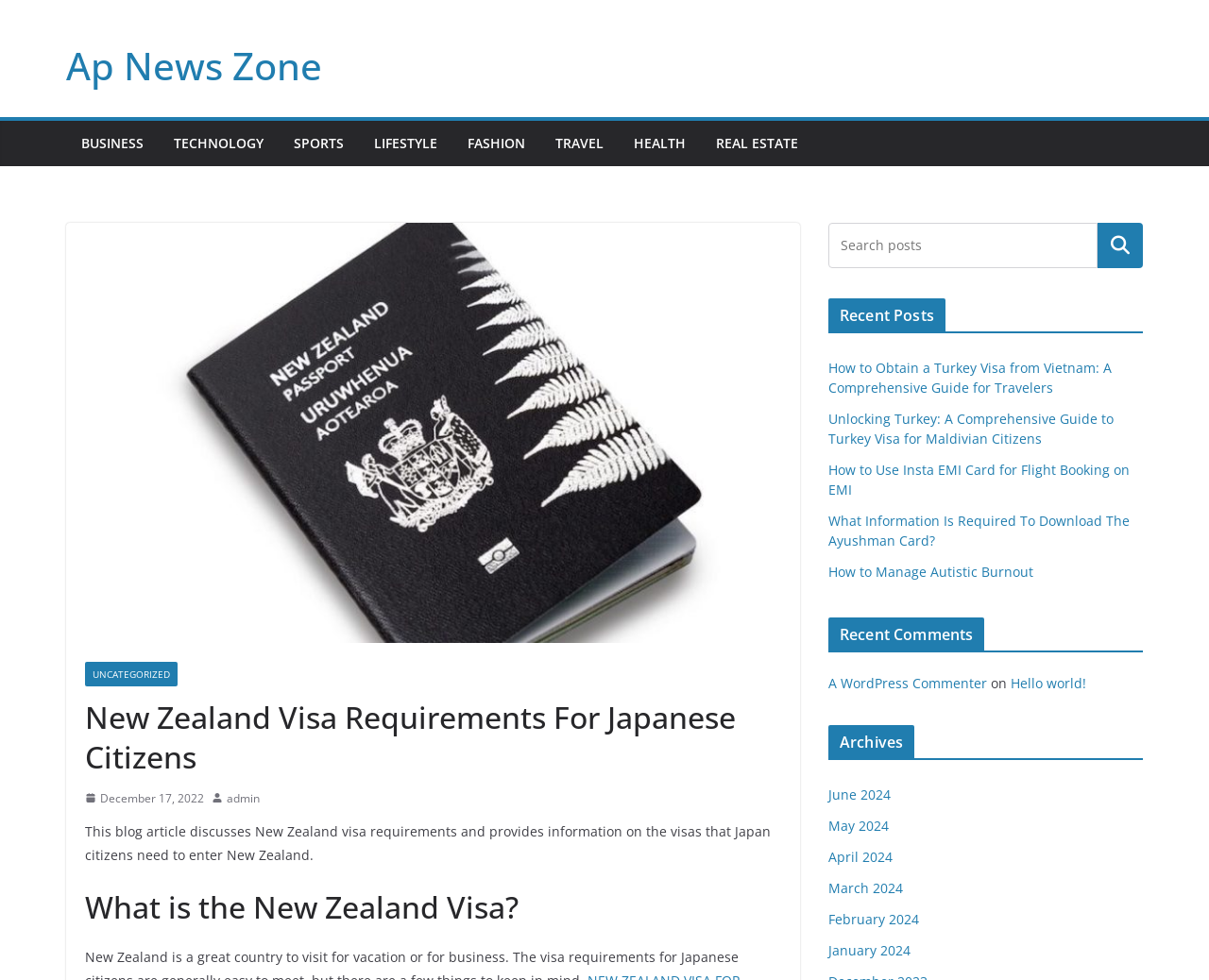Provide the bounding box coordinates of the HTML element this sentence describes: "Create a Free Account". The bounding box coordinates consist of four float numbers between 0 and 1, i.e., [left, top, right, bottom].

None